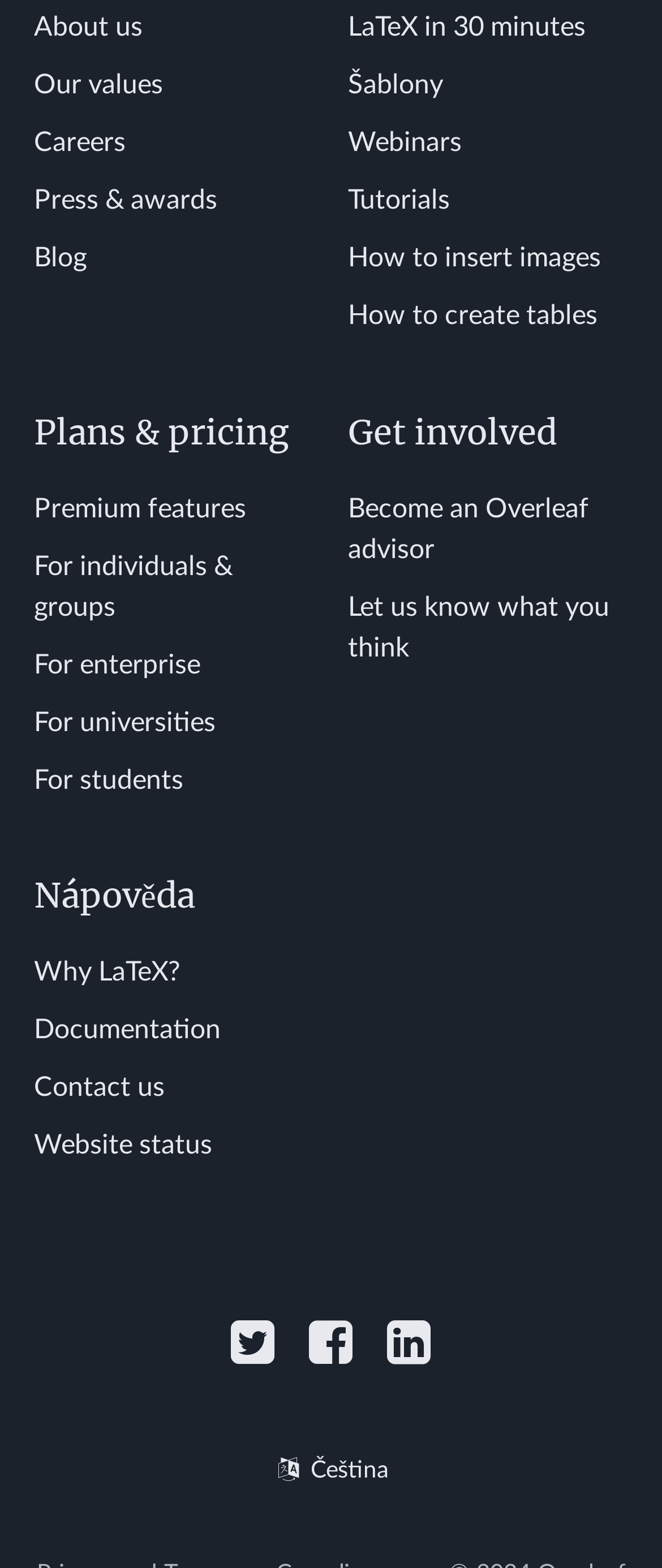Please find the bounding box coordinates of the element that needs to be clicked to perform the following instruction: "Learn LaTeX in 30 minutes". The bounding box coordinates should be four float numbers between 0 and 1, represented as [left, top, right, bottom].

[0.526, 0.009, 0.885, 0.026]